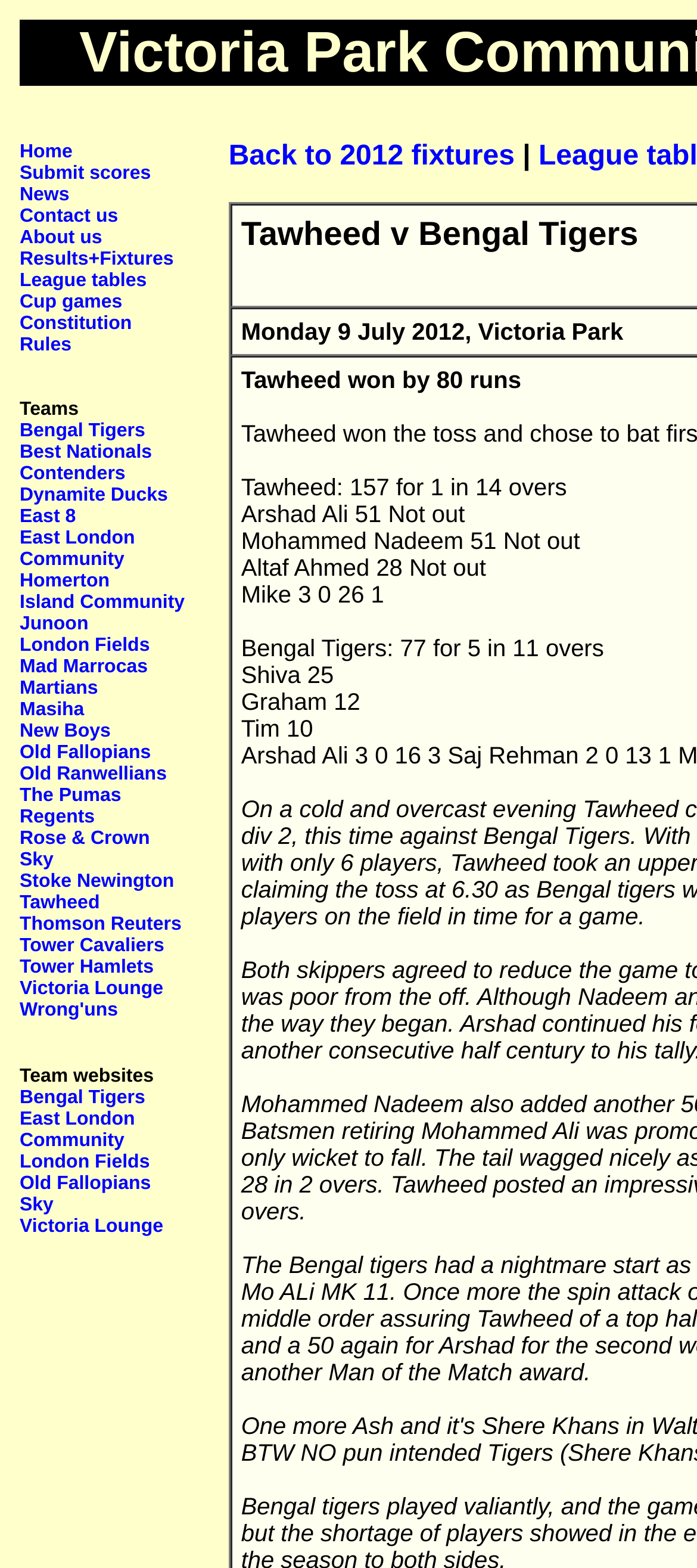Kindly provide the bounding box coordinates of the section you need to click on to fulfill the given instruction: "View Results+Fixtures".

[0.028, 0.158, 0.249, 0.172]